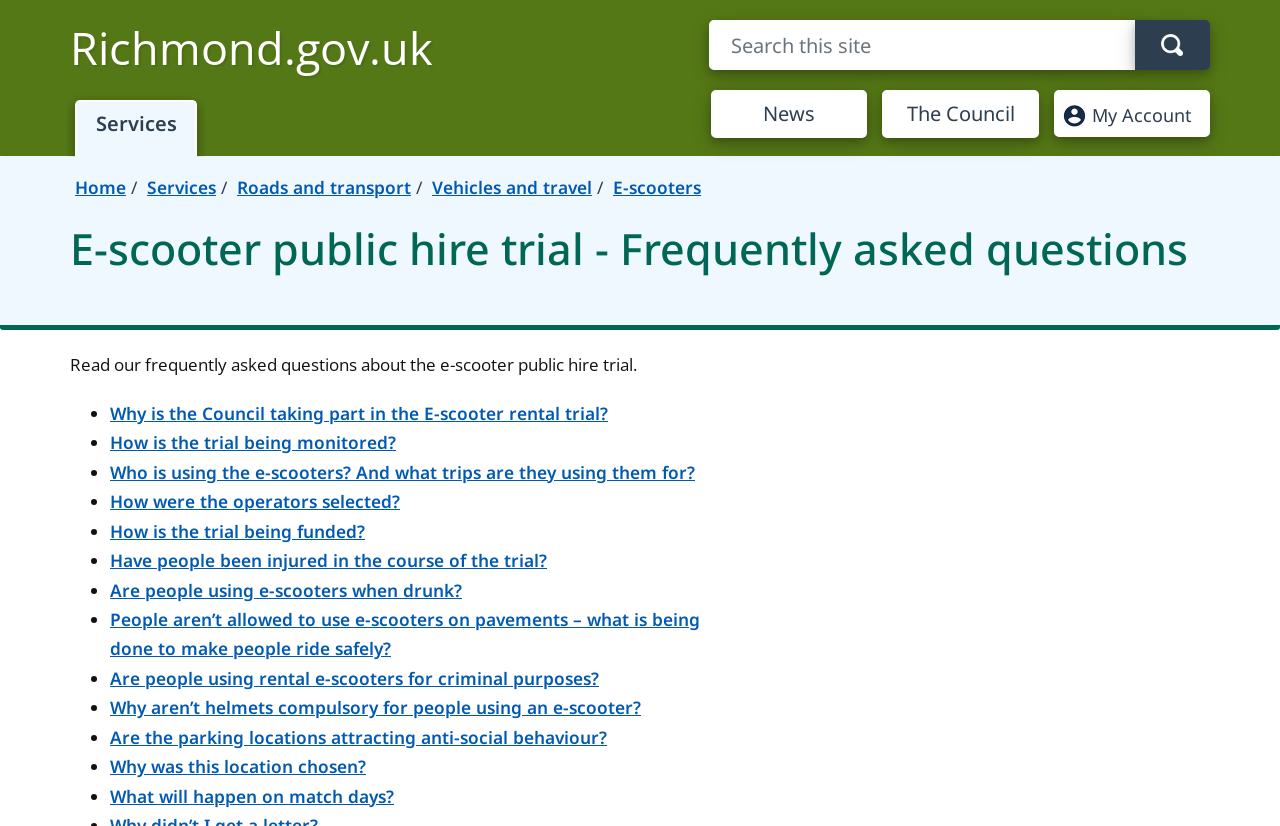Respond to the question below with a single word or phrase:
What is the context of the e-scooter trial?

London Borough of Richmond upon Thames